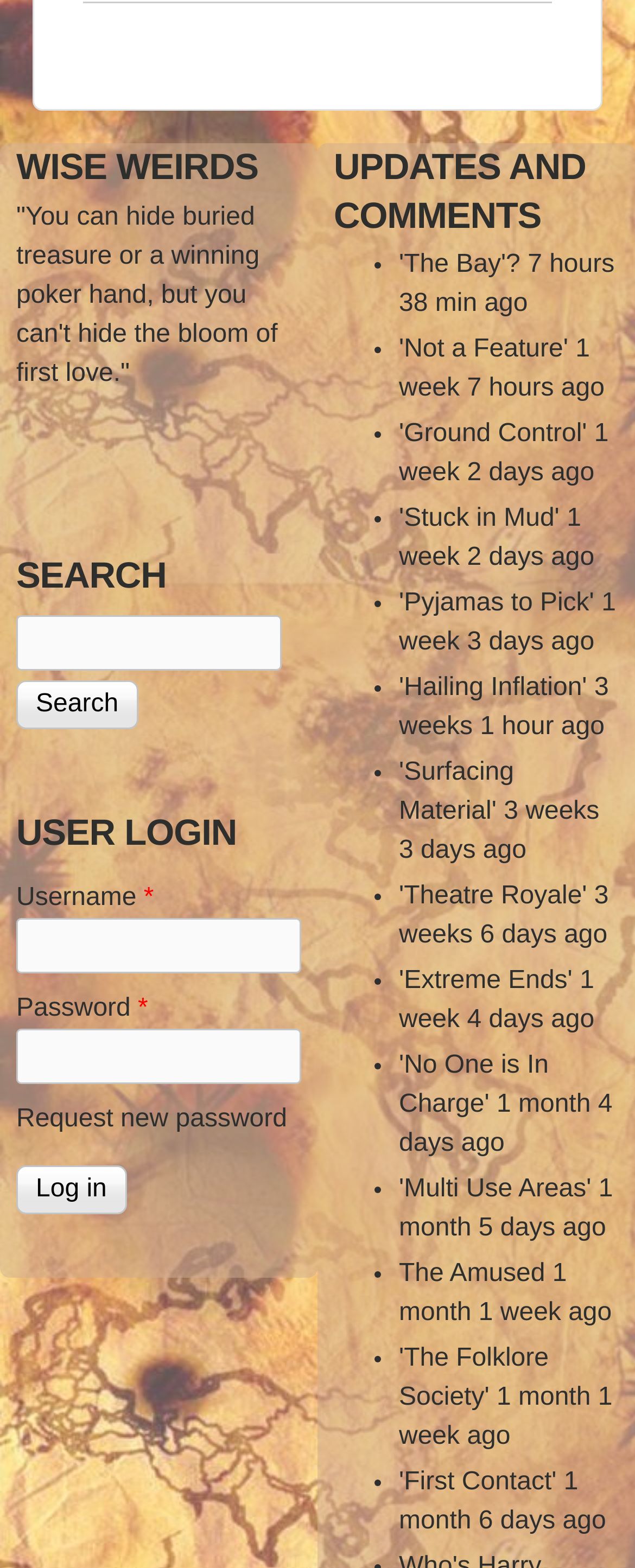Extract the bounding box coordinates of the UI element described: "'The Folklore Society'". Provide the coordinates in the format [left, top, right, bottom] with values ranging from 0 to 1.

[0.628, 0.857, 0.864, 0.9]